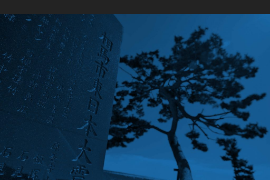Answer the following query with a single word or phrase:
What is the theme emphasized by the composition?

Remembrance and continuity